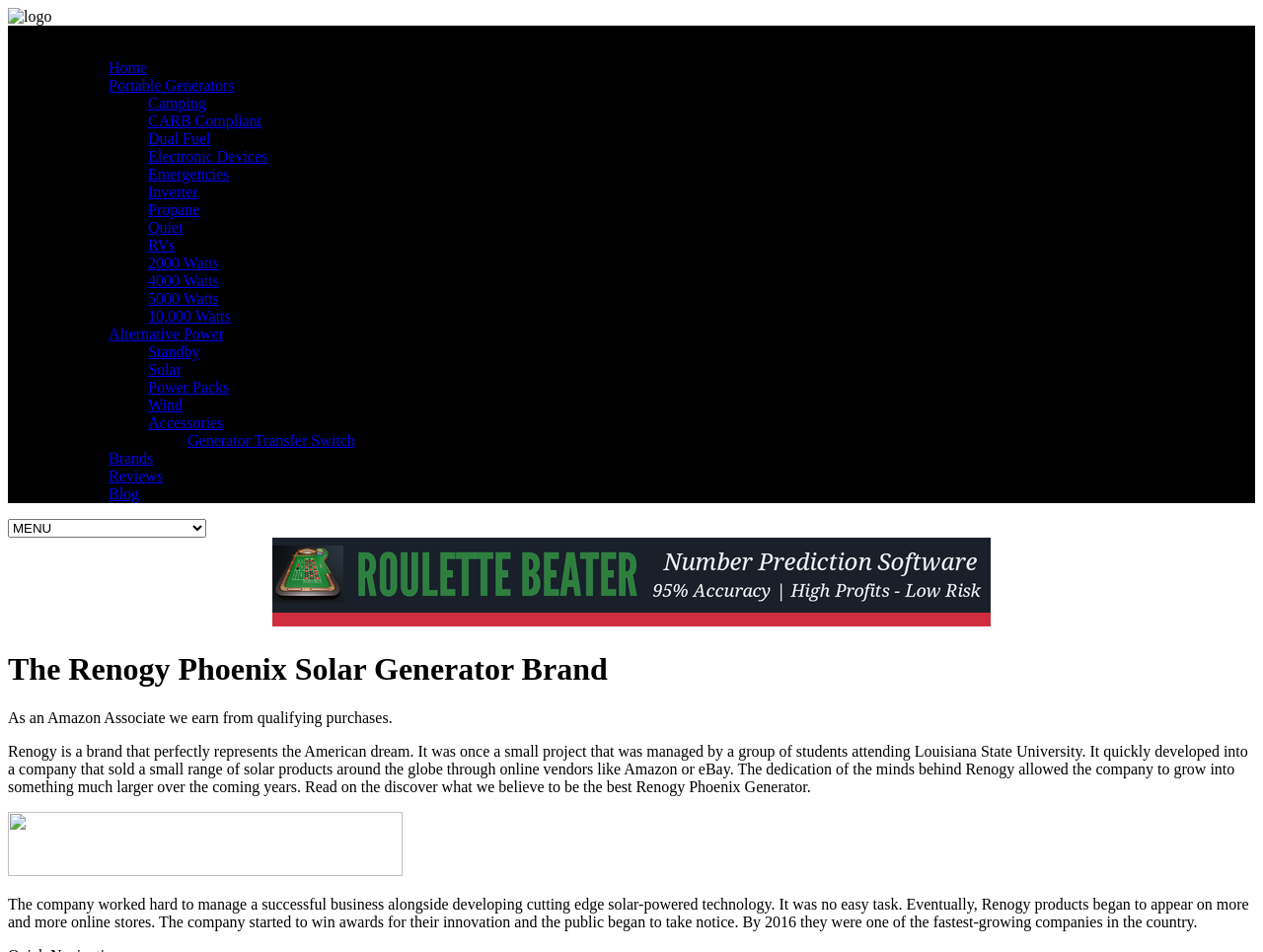Please identify the bounding box coordinates of the element I need to click to follow this instruction: "Search using the combobox".

[0.006, 0.545, 0.163, 0.565]